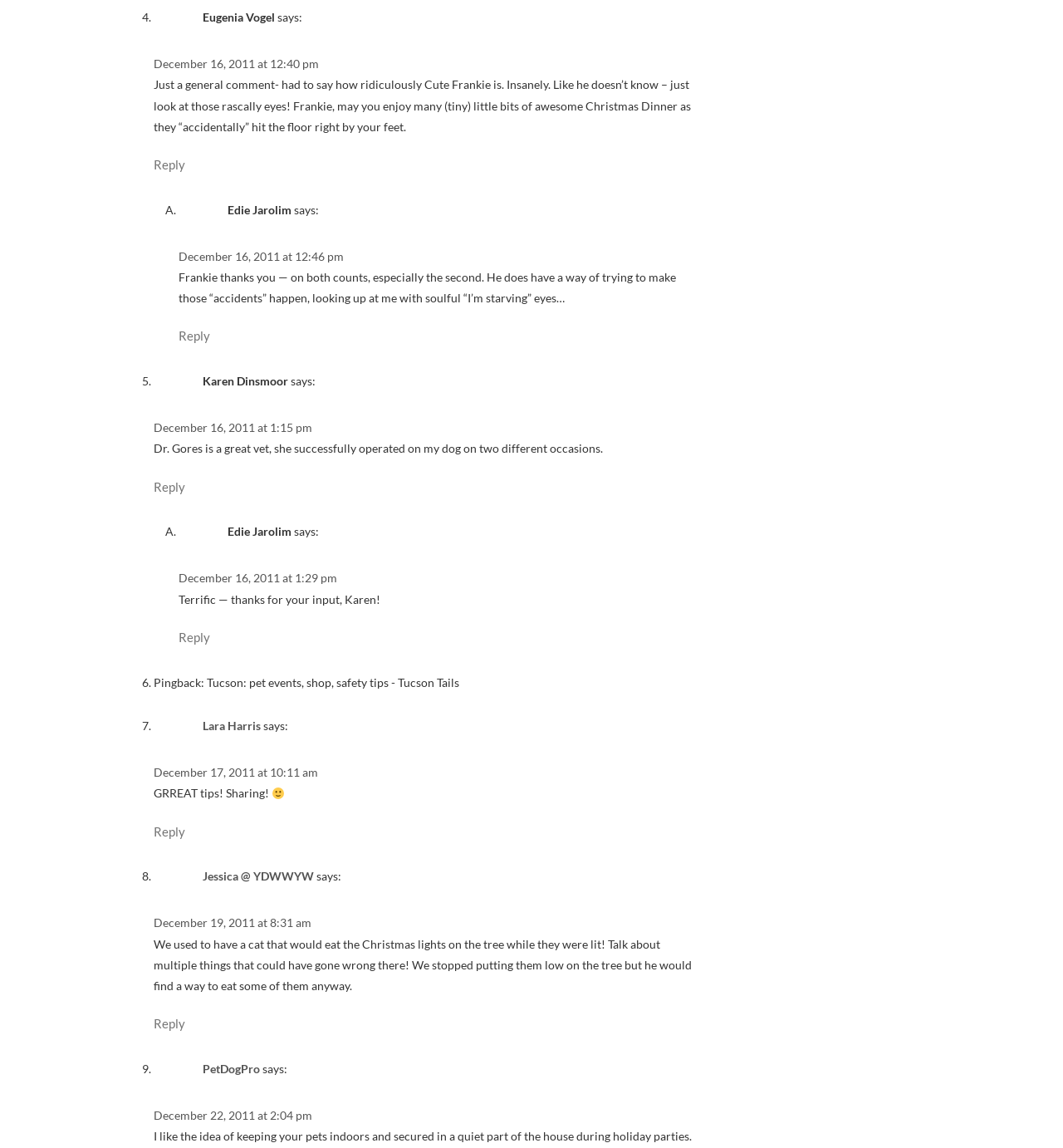Determine the bounding box coordinates of the clickable element to complete this instruction: "Reply to Edie Jarolim". Provide the coordinates in the format of four float numbers between 0 and 1, [left, top, right, bottom].

[0.168, 0.286, 0.198, 0.299]